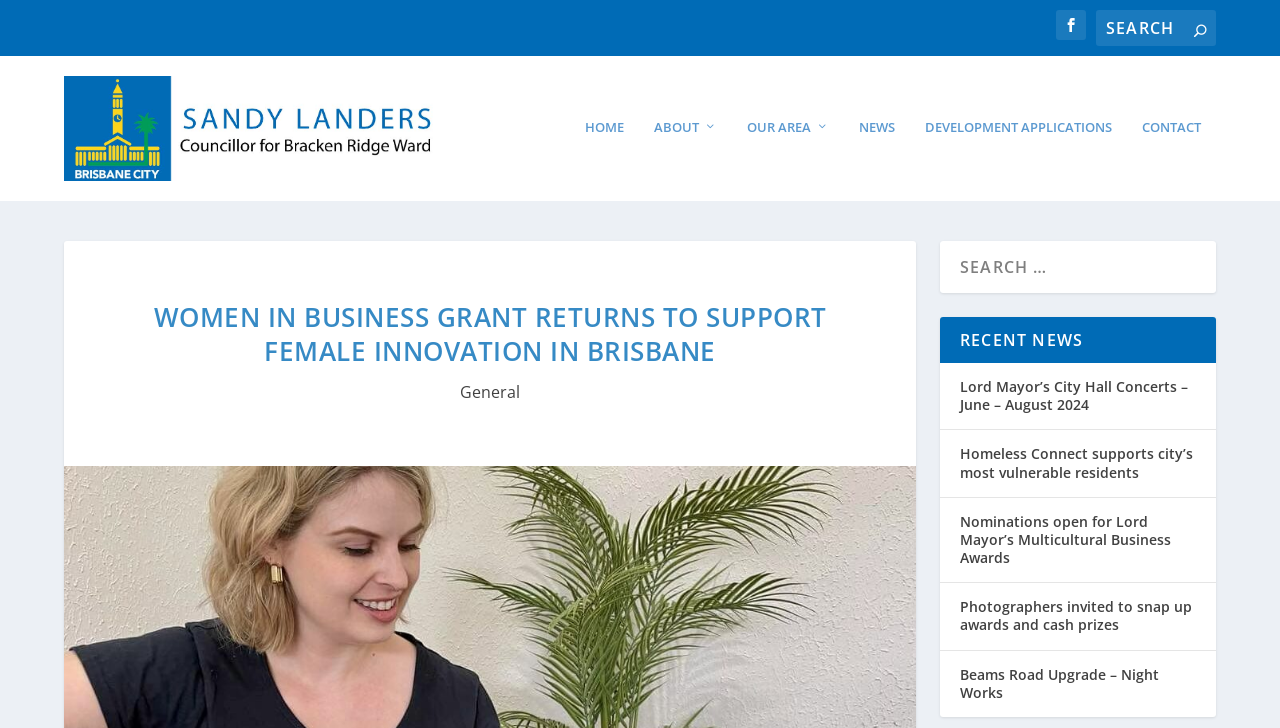Locate the bounding box coordinates of the clickable part needed for the task: "Visit Councillor Sandy Landers' page".

[0.05, 0.104, 0.34, 0.249]